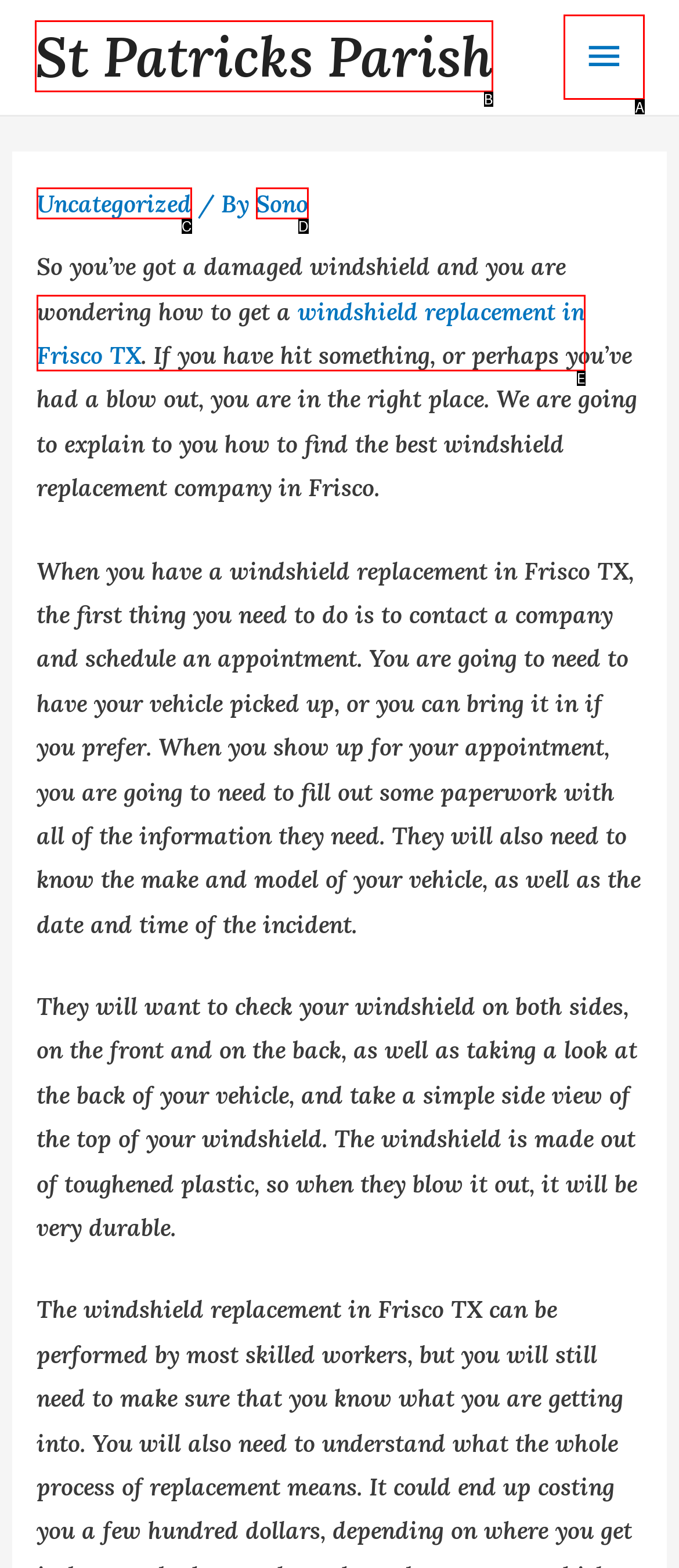Find the HTML element that matches the description provided: Enquire now
Answer using the corresponding option letter.

None